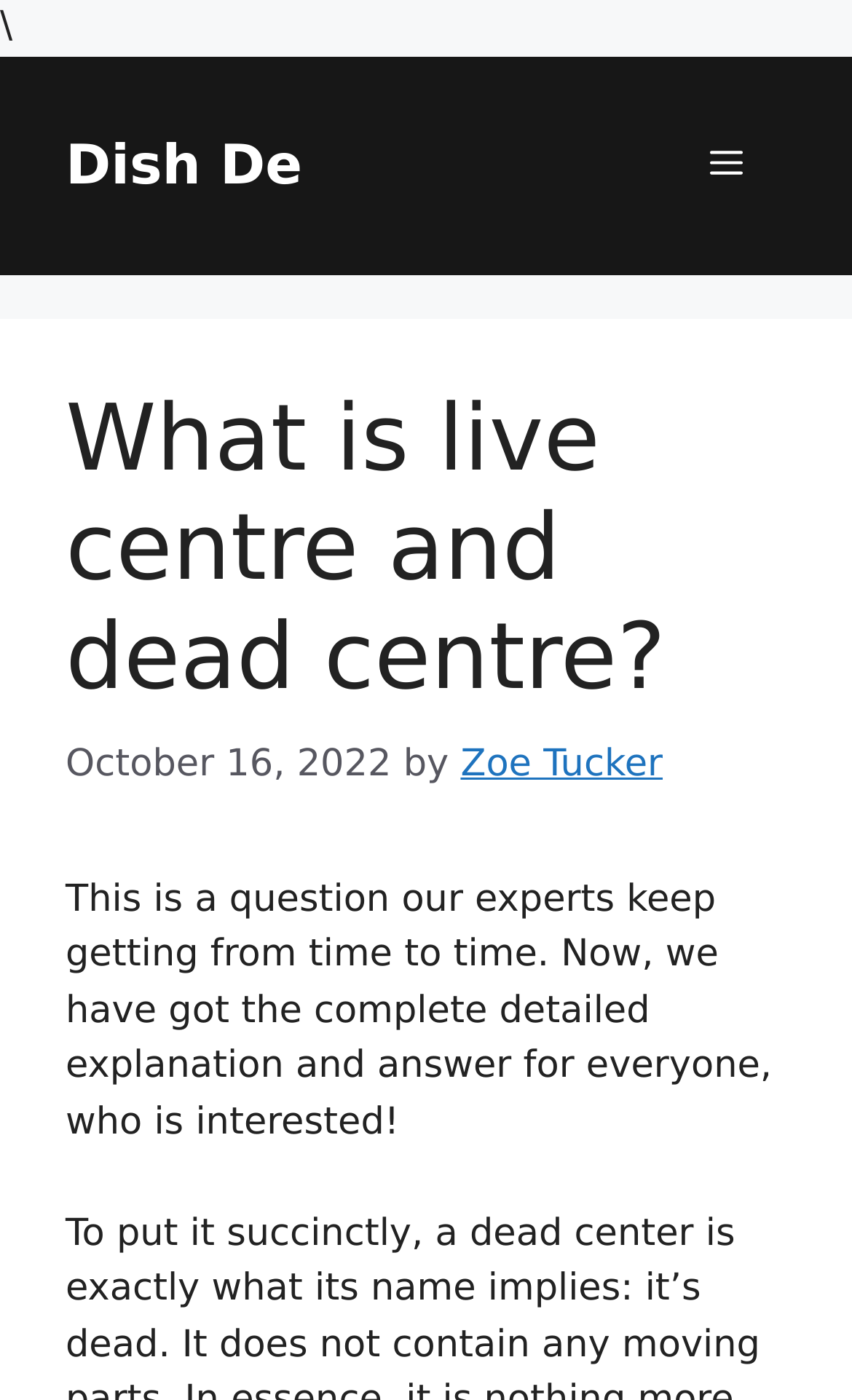Detail the various sections and features present on the webpage.

The webpage is about explaining the concept of live centre and dead centre. At the top, there is a banner with the site's name "Dish De" and a navigation menu toggle button on the right side. Below the banner, there is a heading that reads "What is live centre and dead centre?" followed by a timestamp "October 16, 2022" and the author's name "Zoe Tucker". 

The main content of the webpage is a paragraph that summarizes the topic, stating that it is a frequently asked question and that the webpage provides a detailed explanation and answer for those interested. This paragraph is positioned below the heading and author information.